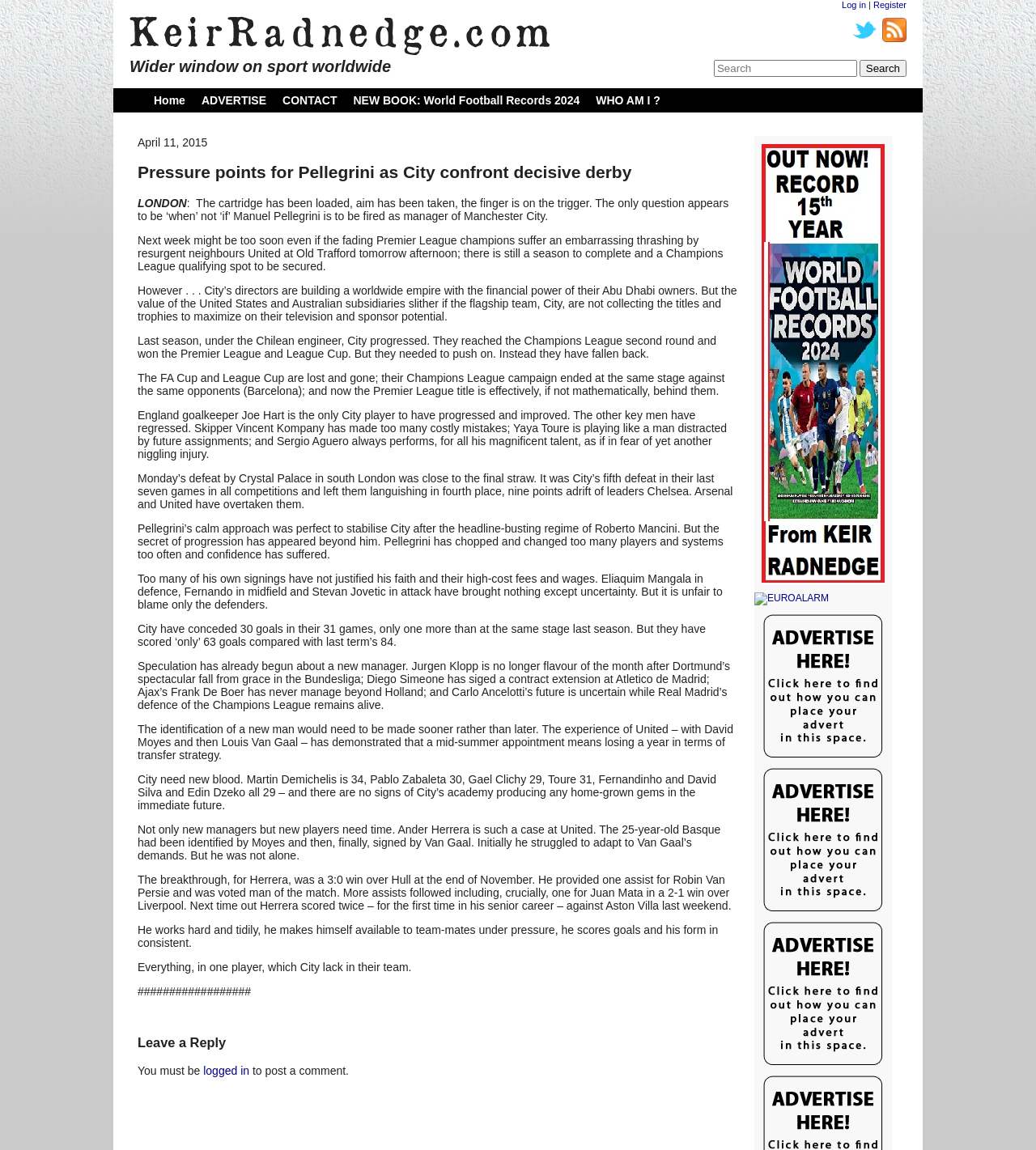Please identify the bounding box coordinates of the clickable area that will allow you to execute the instruction: "Register for an account".

[0.843, 0.0, 0.875, 0.008]